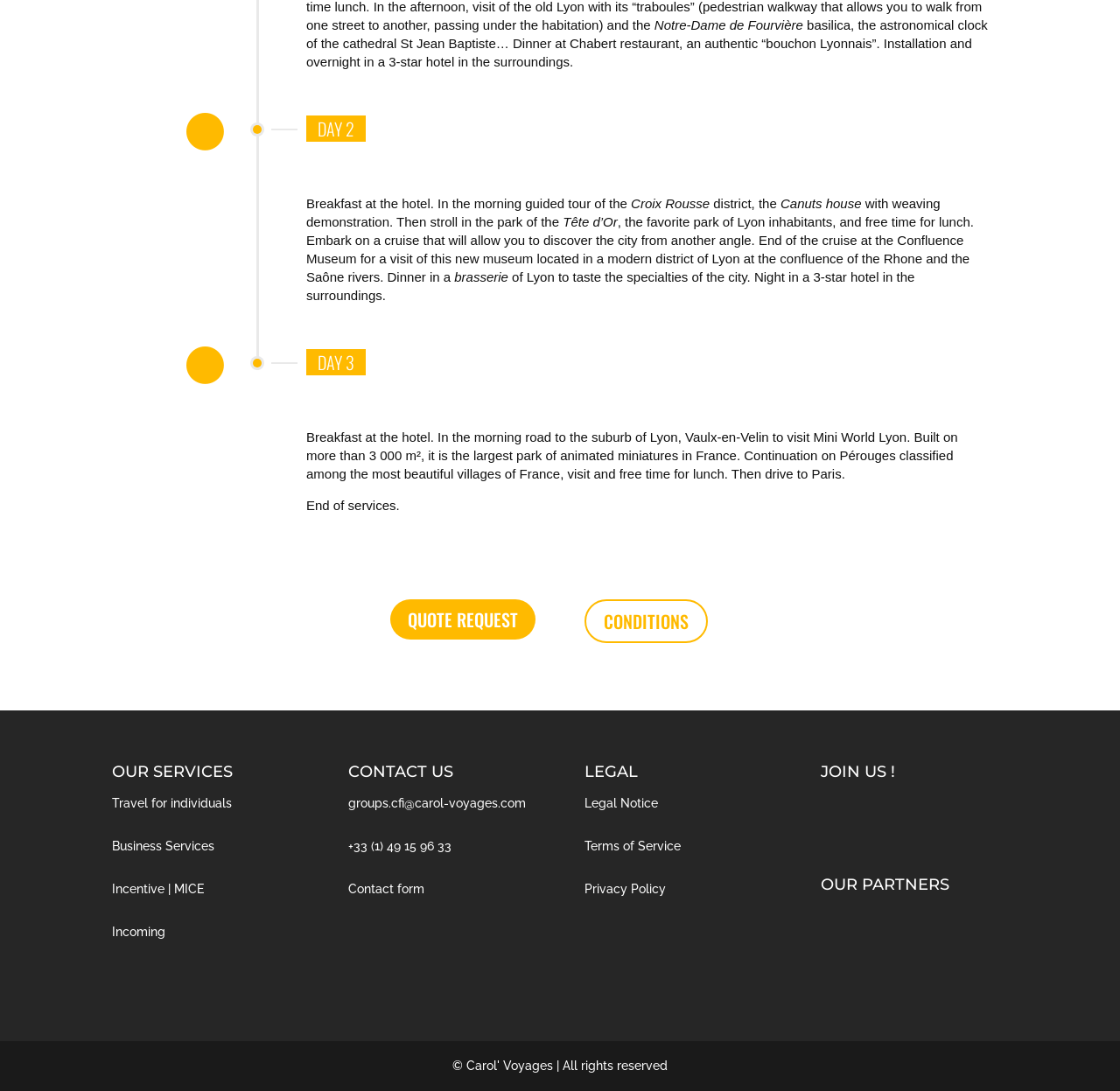Determine the bounding box coordinates for the HTML element described here: "Incentive | MICE".

[0.1, 0.808, 0.182, 0.821]